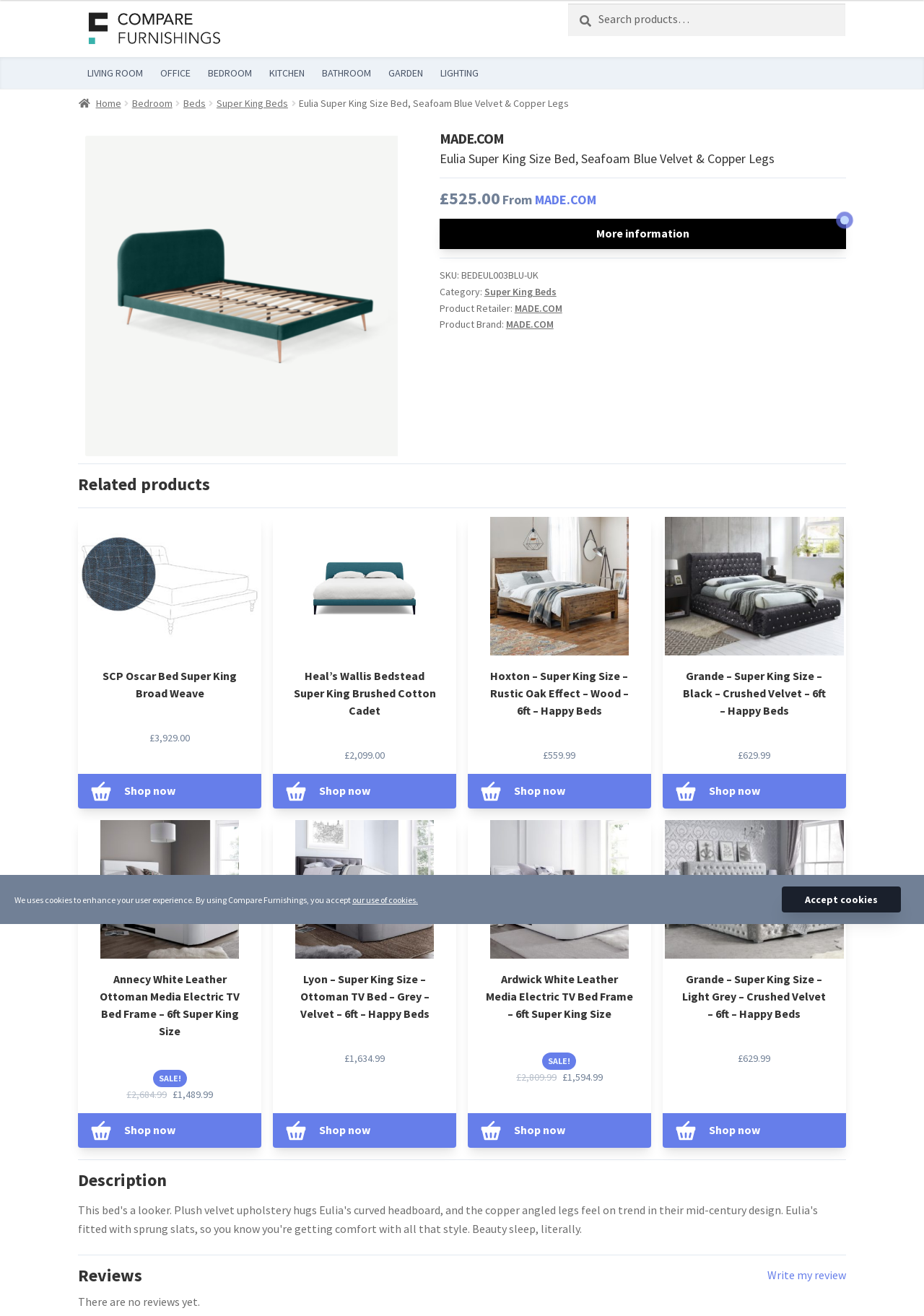Please find the bounding box coordinates of the element that needs to be clicked to perform the following instruction: "Search for MADE.COM products". The bounding box coordinates should be four float numbers between 0 and 1, represented as [left, top, right, bottom].

[0.579, 0.146, 0.645, 0.158]